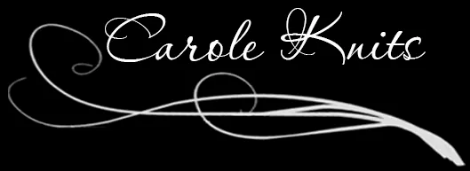Utilize the details in the image to thoroughly answer the following question: Is there a decorative element in the logo?

The logo features a decorative swirl element underneath the text, which enhances the artistic flair of the design.